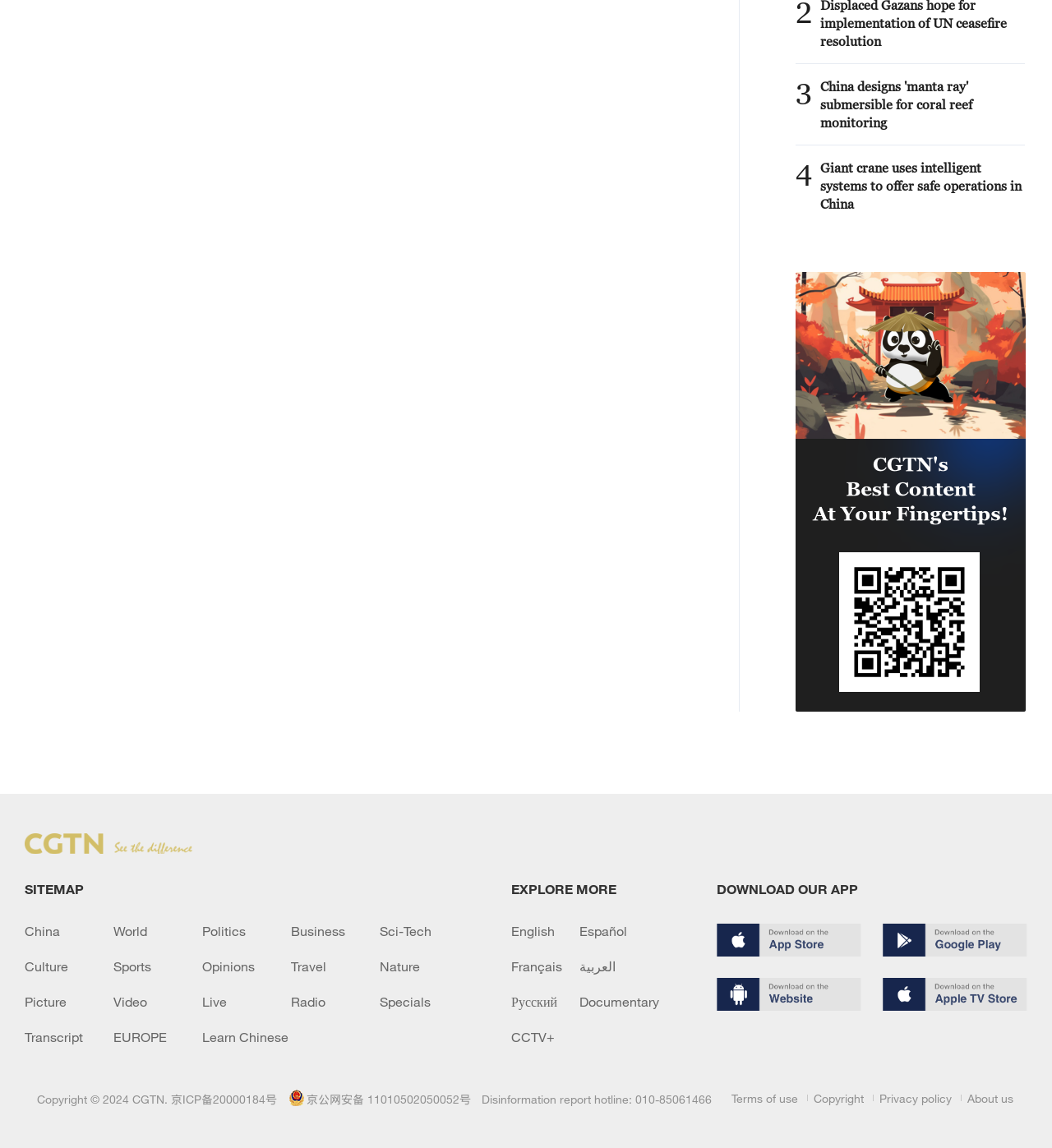What is the copyright year of the website?
Using the information from the image, provide a comprehensive answer to the question.

The website's footer has a copyright notice stating 'Copyright © 2024 CGTN.', indicating that the website's copyright year is 2024.